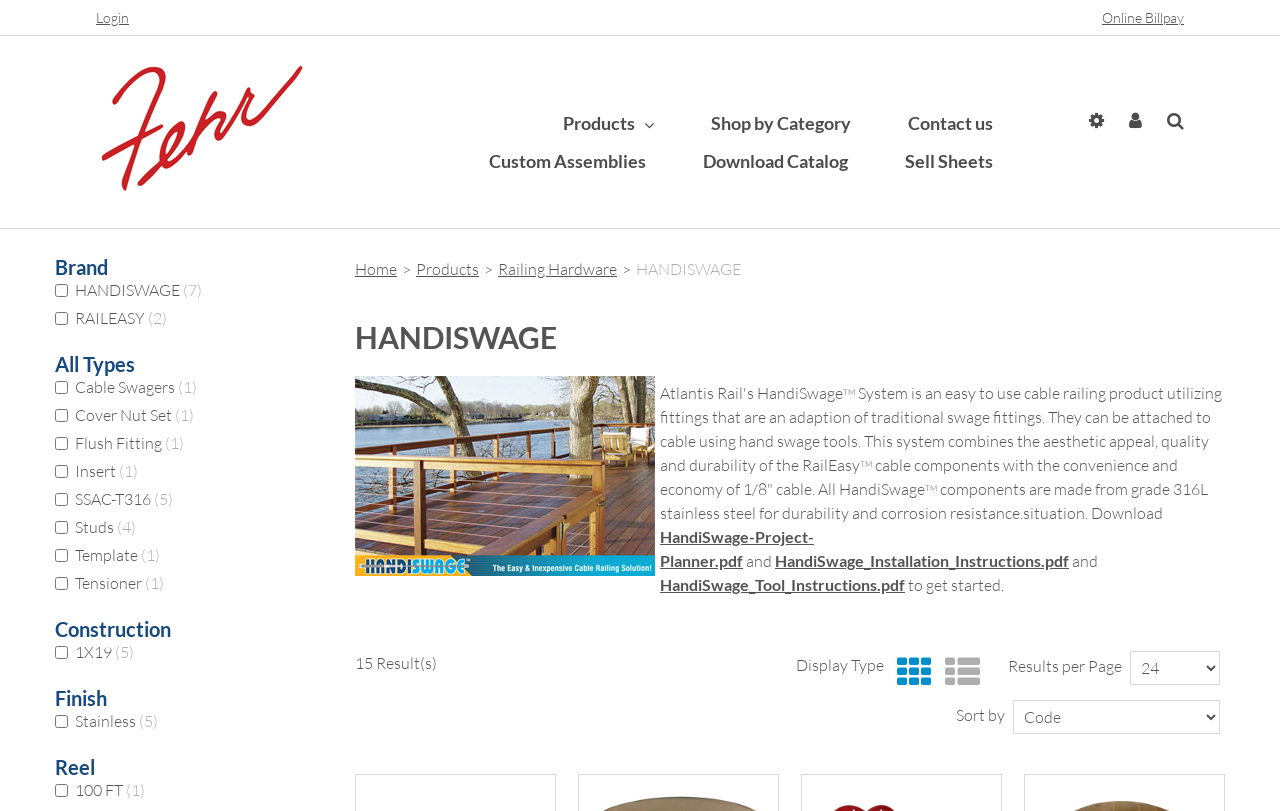How many results are displayed per page by default?
Look at the screenshot and give a one-word or phrase answer.

15